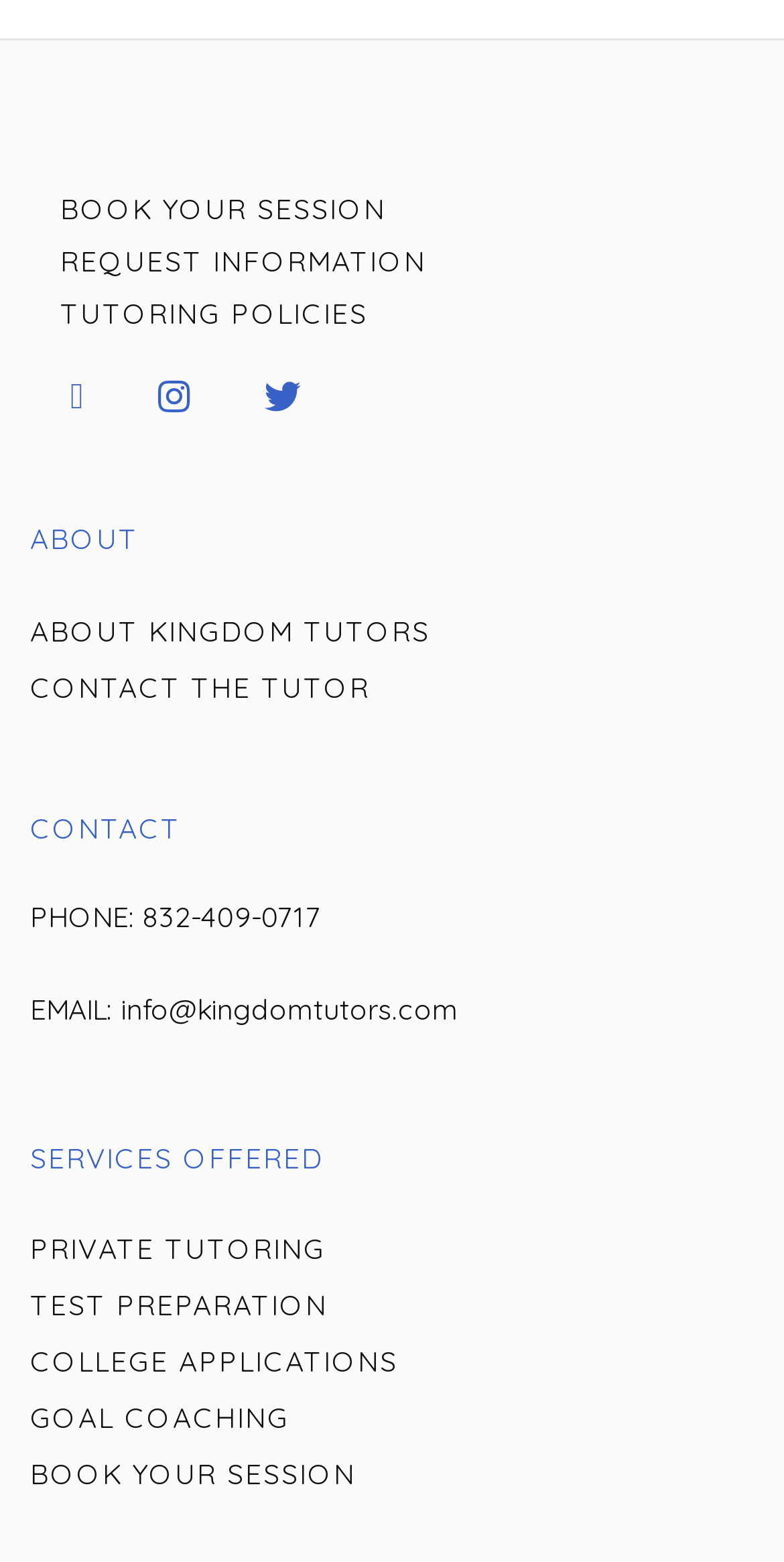What is the email address of Kingdom Tutors?
Please provide a single word or phrase answer based on the image.

info@kingdomtutors.com